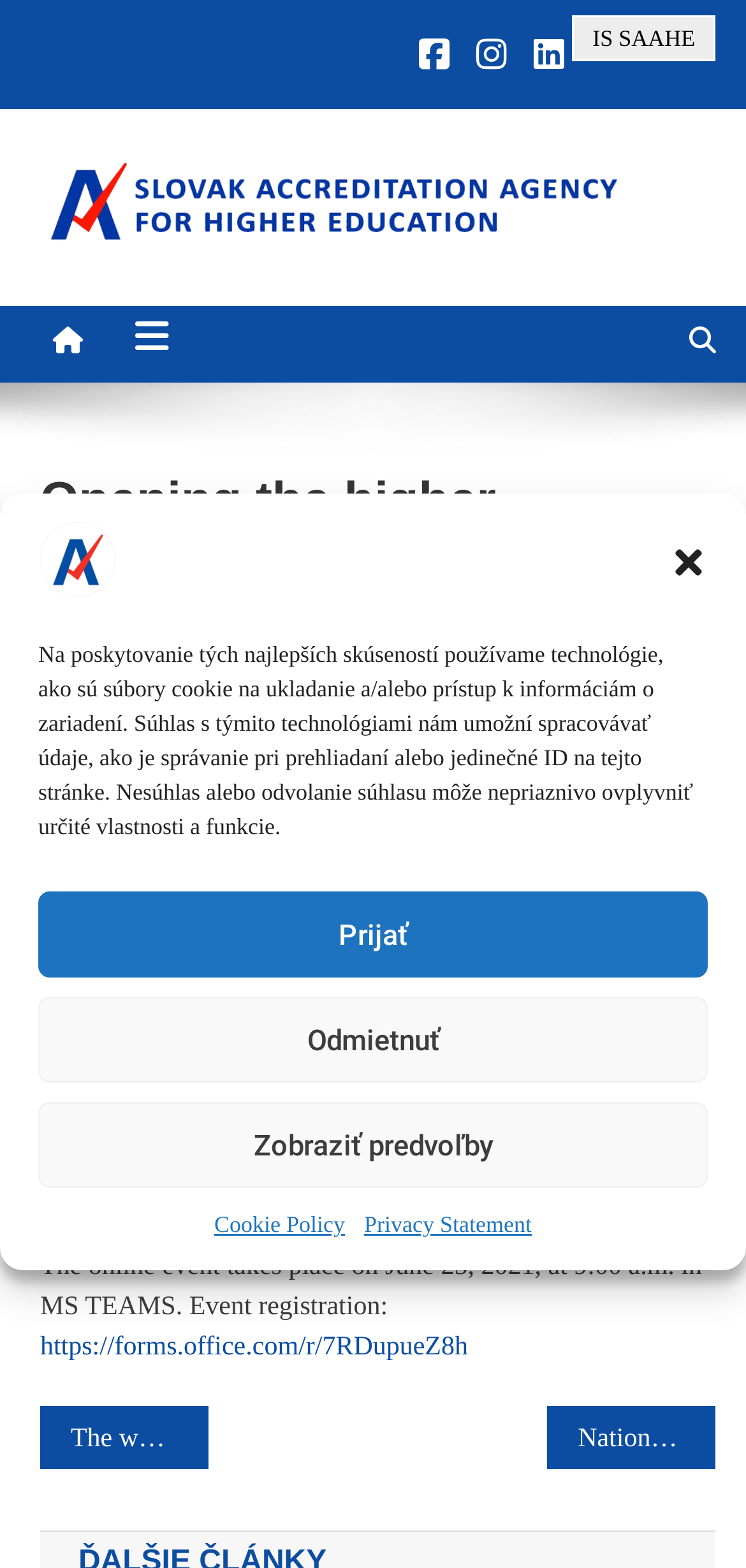Please look at the image and answer the question with a detailed explanation: What is the registration link for the online event?

I found this answer by looking at the article section of the webpage, where it says 'Event registration: https://forms.office.com/r/7RDupueZ8h'.